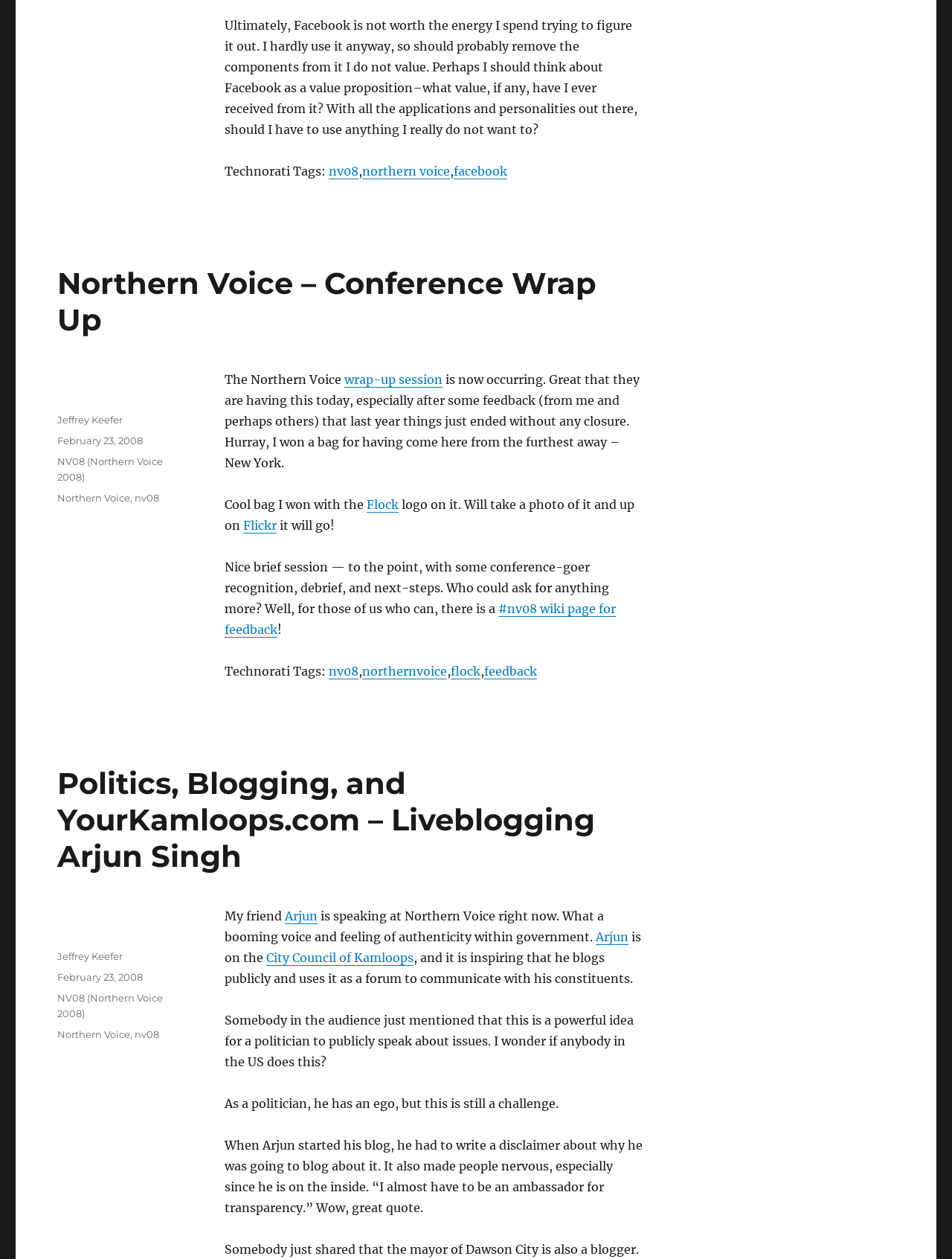Please identify the bounding box coordinates of the area that needs to be clicked to fulfill the following instruction: "Click on the link to Northern Voice."

[0.06, 0.21, 0.676, 0.268]